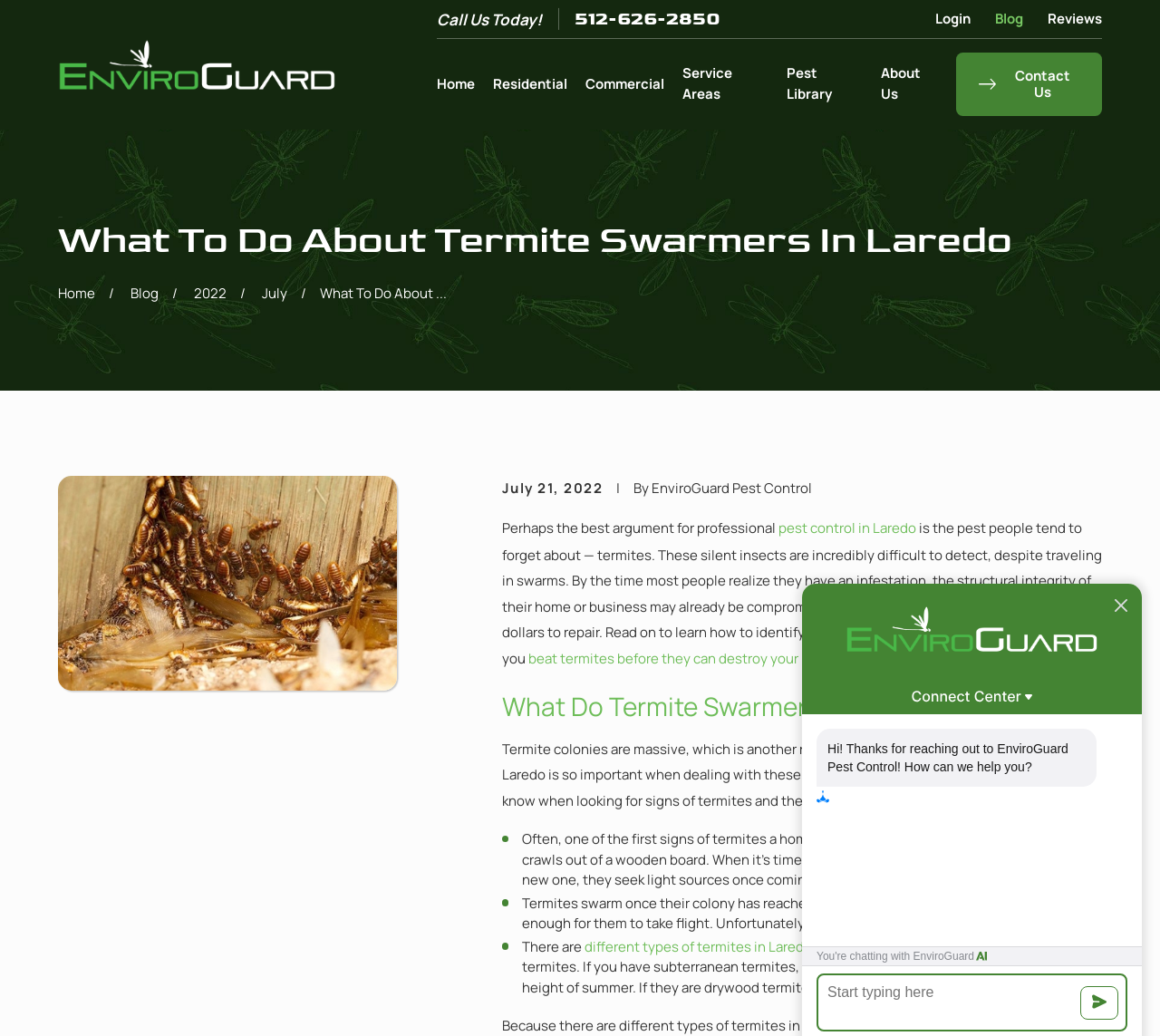Provide the bounding box coordinates for the area that should be clicked to complete the instruction: "Click the 'Home' link".

[0.05, 0.024, 0.29, 0.1]